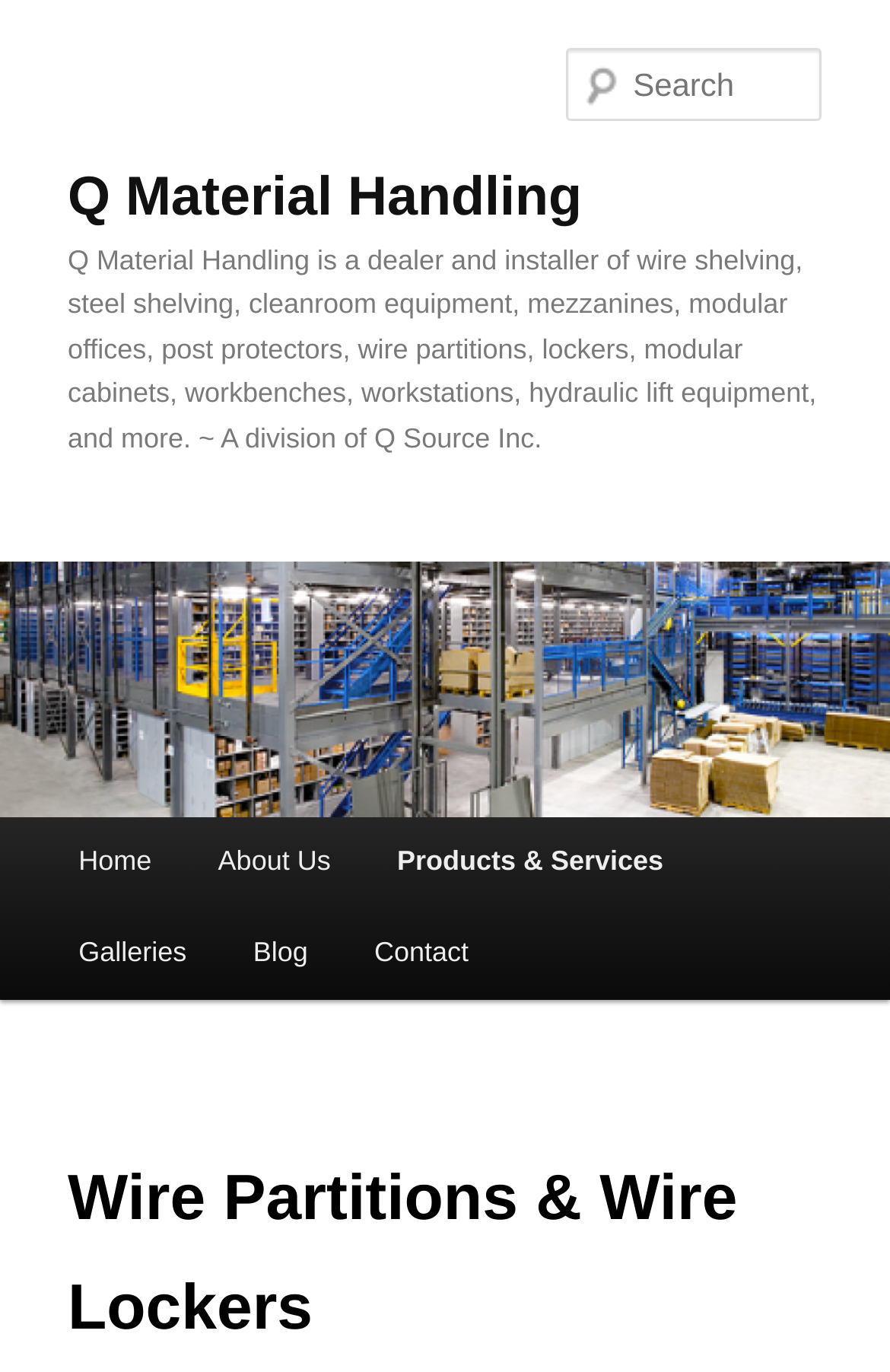Please extract and provide the main headline of the webpage.

Q Material Handling